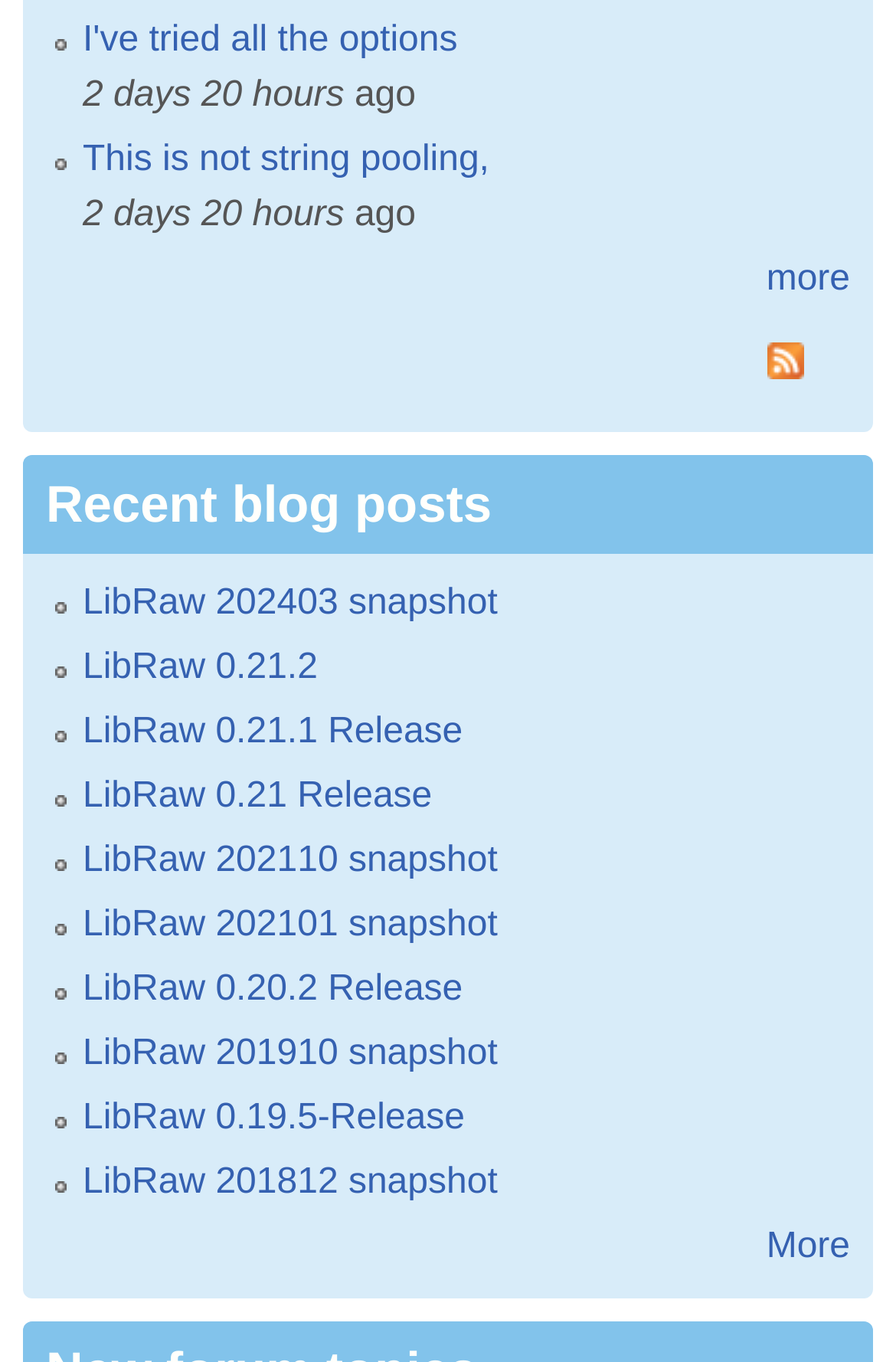Find the bounding box coordinates of the element you need to click on to perform this action: 'View recent comments'. The coordinates should be represented by four float values between 0 and 1, in the format [left, top, right, bottom].

[0.855, 0.191, 0.949, 0.22]